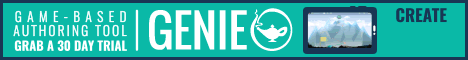How many days is the free trial offered?
Respond to the question with a well-detailed and thorough answer.

The caption states that the banner encourages users to explore Genie by offering a free 30-day trial, emphasizing its user-friendly approach to creating educational content.